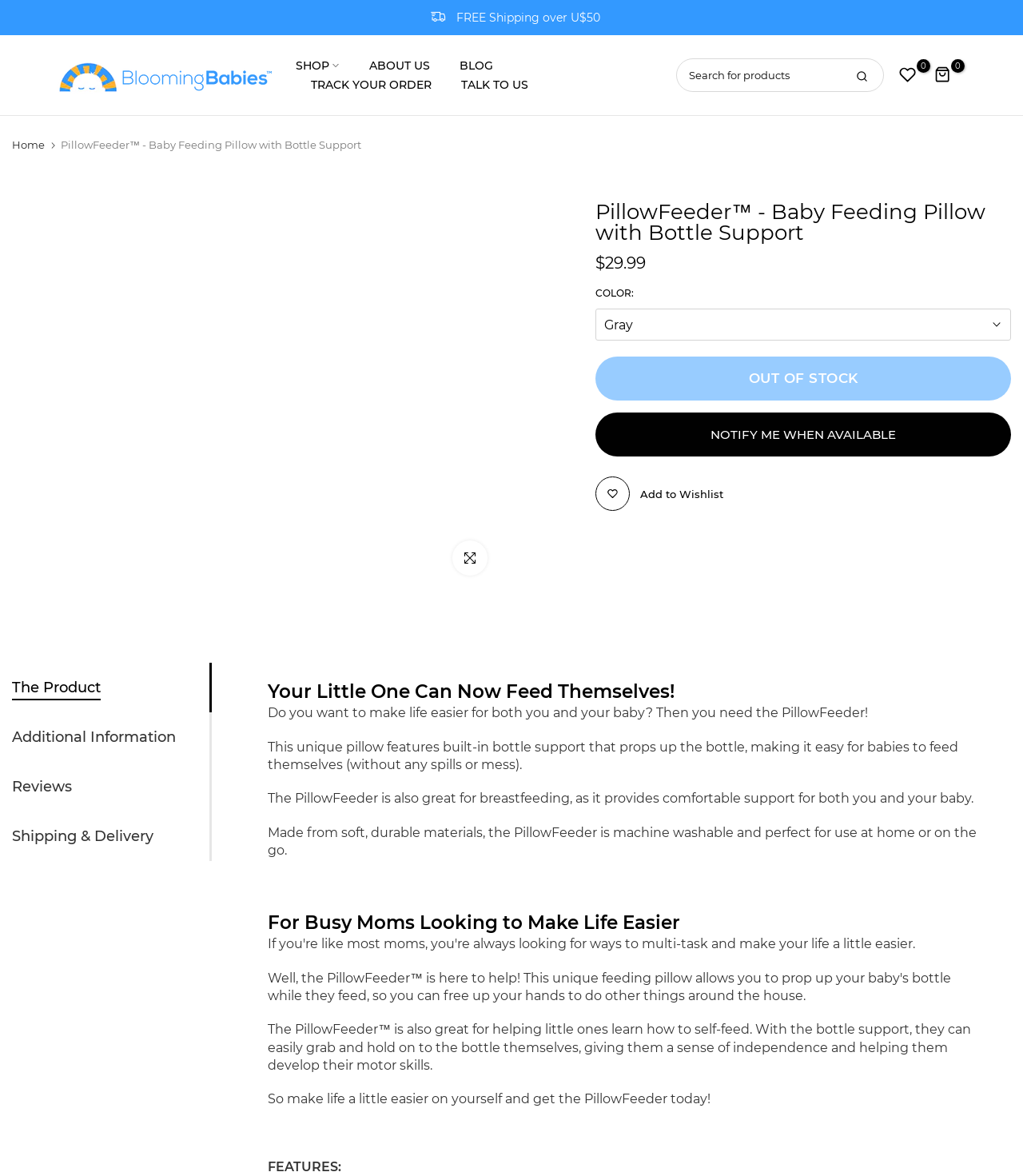From the webpage screenshot, predict the bounding box of the UI element that matches this description: "name="q" placeholder="Search for products"".

[0.662, 0.05, 0.863, 0.077]